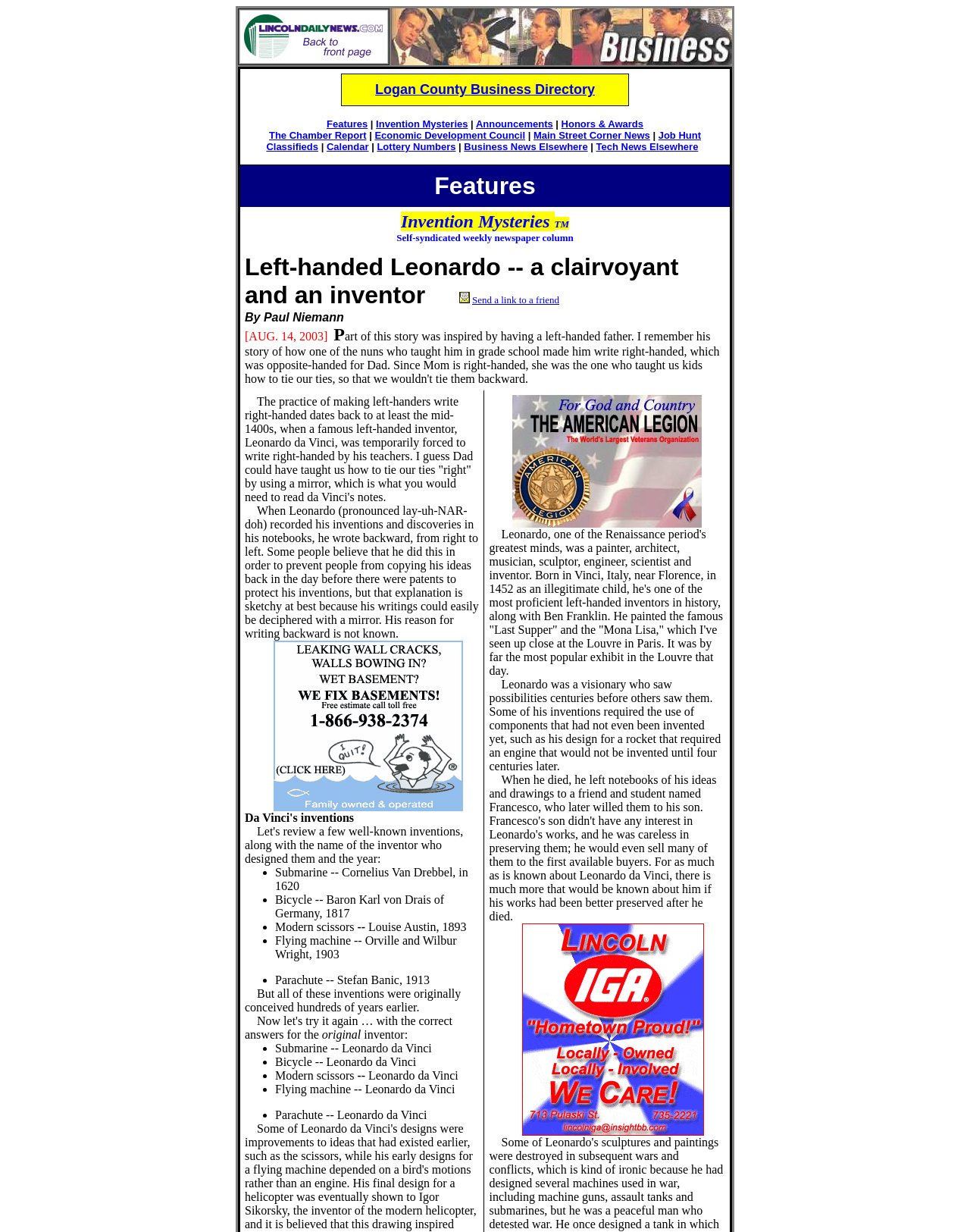Who is the author of the article 'Left-handed Leonardo'?
Please provide a single word or phrase as your answer based on the image.

Paul Niemann